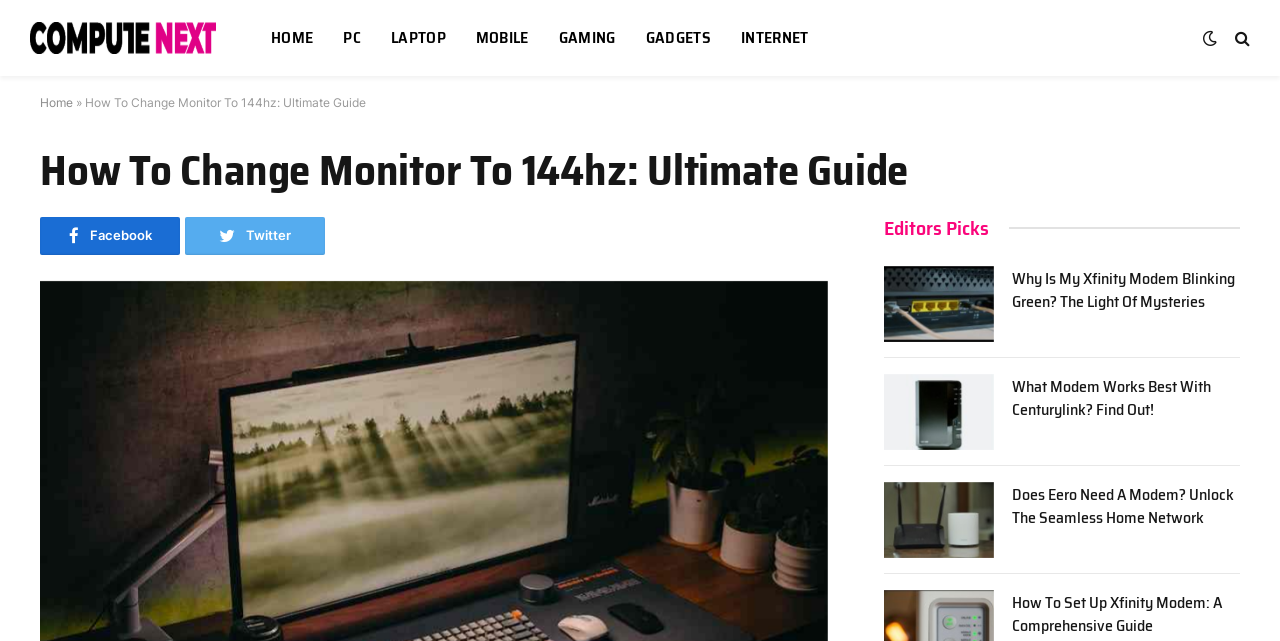What is the name of the website?
Using the image as a reference, answer with just one word or a short phrase.

Compute Next